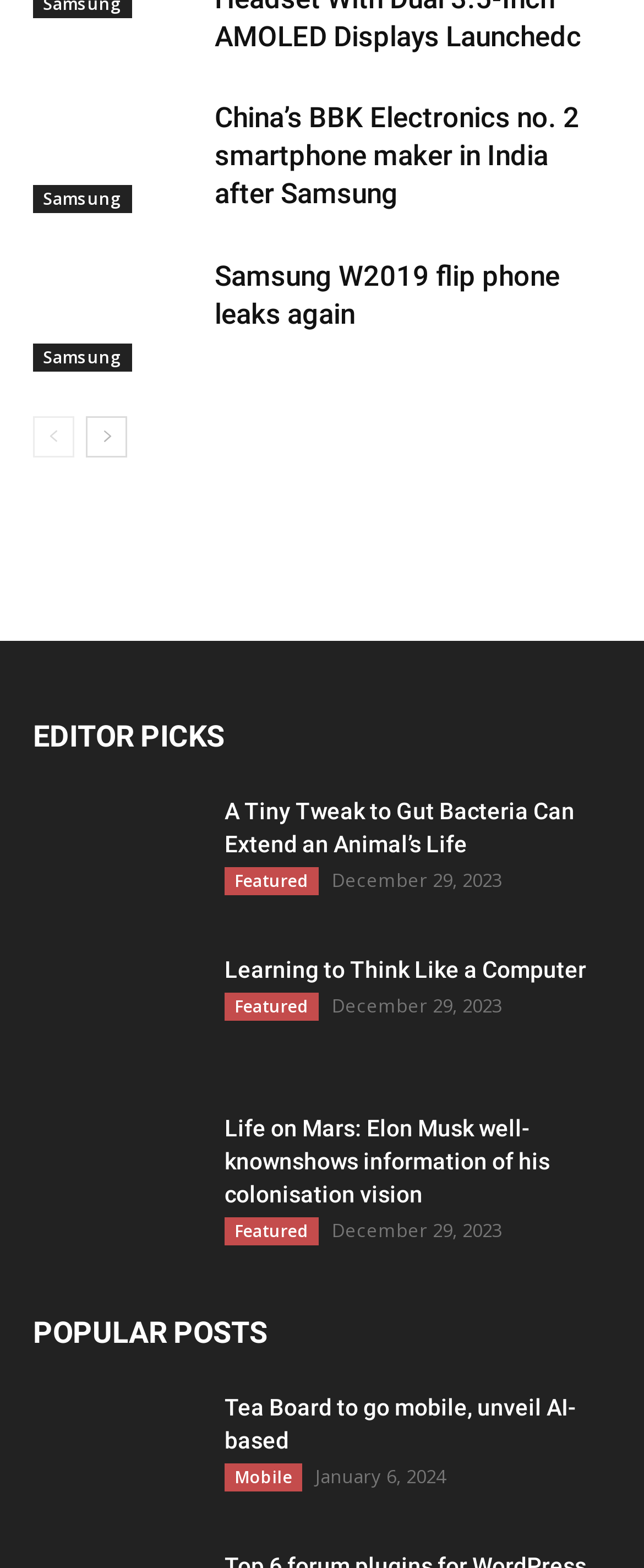Identify the bounding box coordinates of the area you need to click to perform the following instruction: "View the post about Life on Mars: Elon Musk well-knownshows information of his colonisation vision".

[0.051, 0.709, 0.308, 0.783]